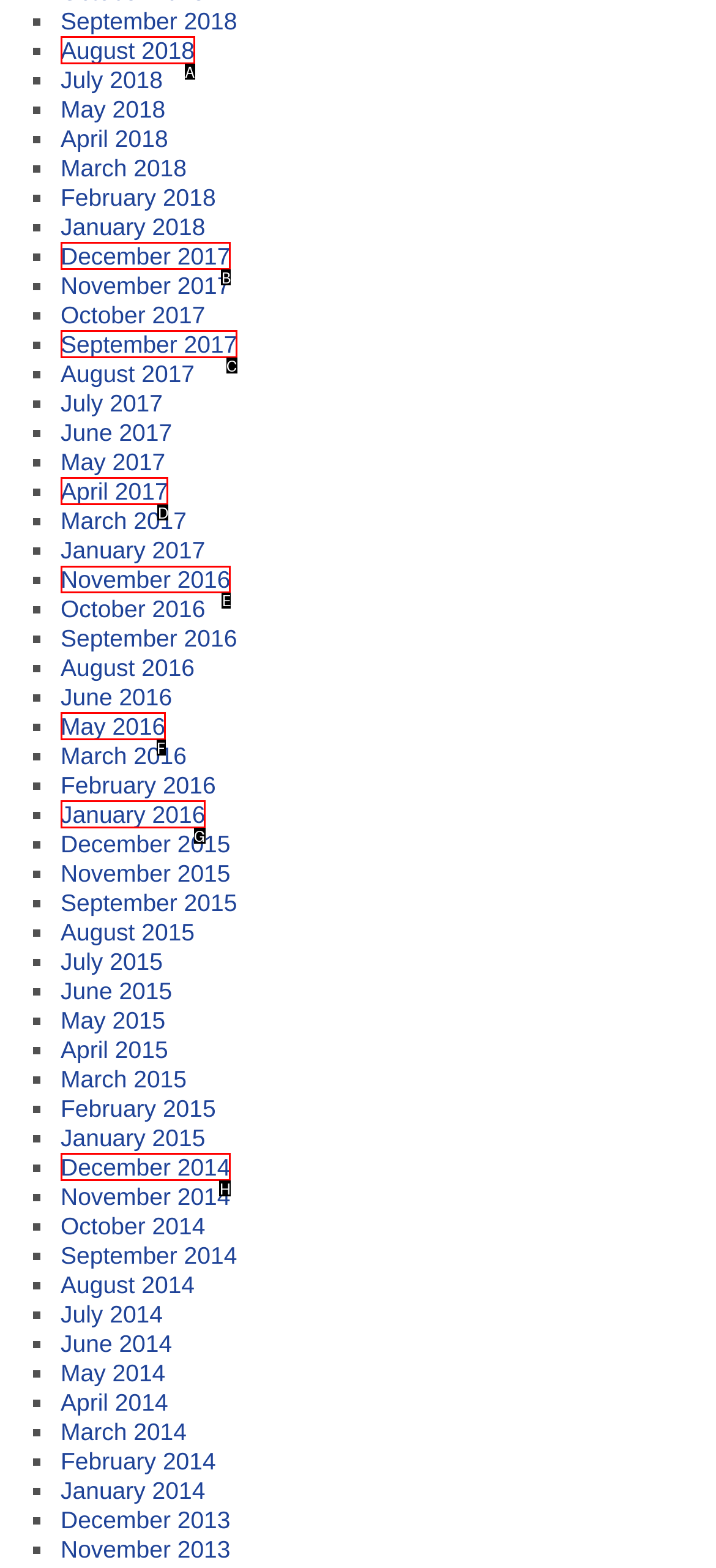Given the instruction: View the store finder, which HTML element should you click on?
Answer with the letter that corresponds to the correct option from the choices available.

None